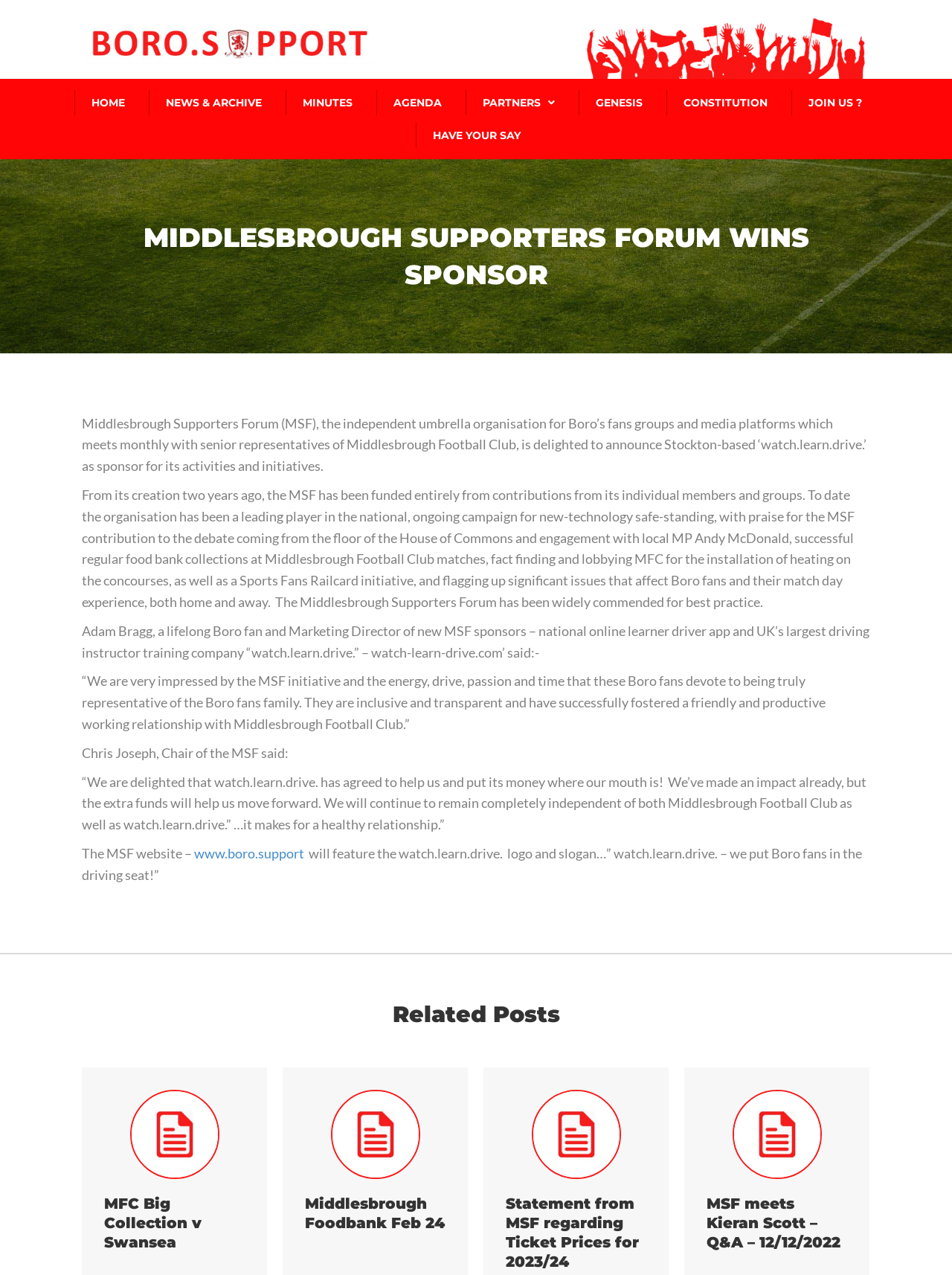Offer a meticulous description of the webpage's structure and content.

The webpage is about the Middlesbrough Supporters Forum (MSF), an independent organization for Boro's fans groups and media platforms. At the top, there is a logo image "BORO-SUPPORT-smaller" and a larger image "fans" to the right. Below these images, there is a navigation menu with links to "HOME", "NEWS & ARCHIVE", "MINUTES", "AGENDA", "PARTNERS", "GENESIS", "CONSTITUTION", "JOIN US?", and "HAVE YOUR SAY".

The main content of the webpage is an article announcing that the MSF has won a sponsor, "watch.learn.drive.", a Stockton-based company. The article describes the MSF's activities and initiatives, including its campaign for safe-standing, food bank collections, and lobbying for improvements to the match-day experience. There are quotes from Adam Bragg, Marketing Director of "watch.learn.drive.", and Chris Joseph, Chair of the MSF, expressing their enthusiasm for the partnership.

To the right of the article, there is a section with three links to related posts, each with a small image and a title. These posts are about a food bank collection, a statement regarding ticket prices, and a Q&A session with Kieran Scott.

At the bottom of the webpage, there is a link to the MSF website, "www.boro.support", which will feature the "watch.learn.drive." logo and slogan.